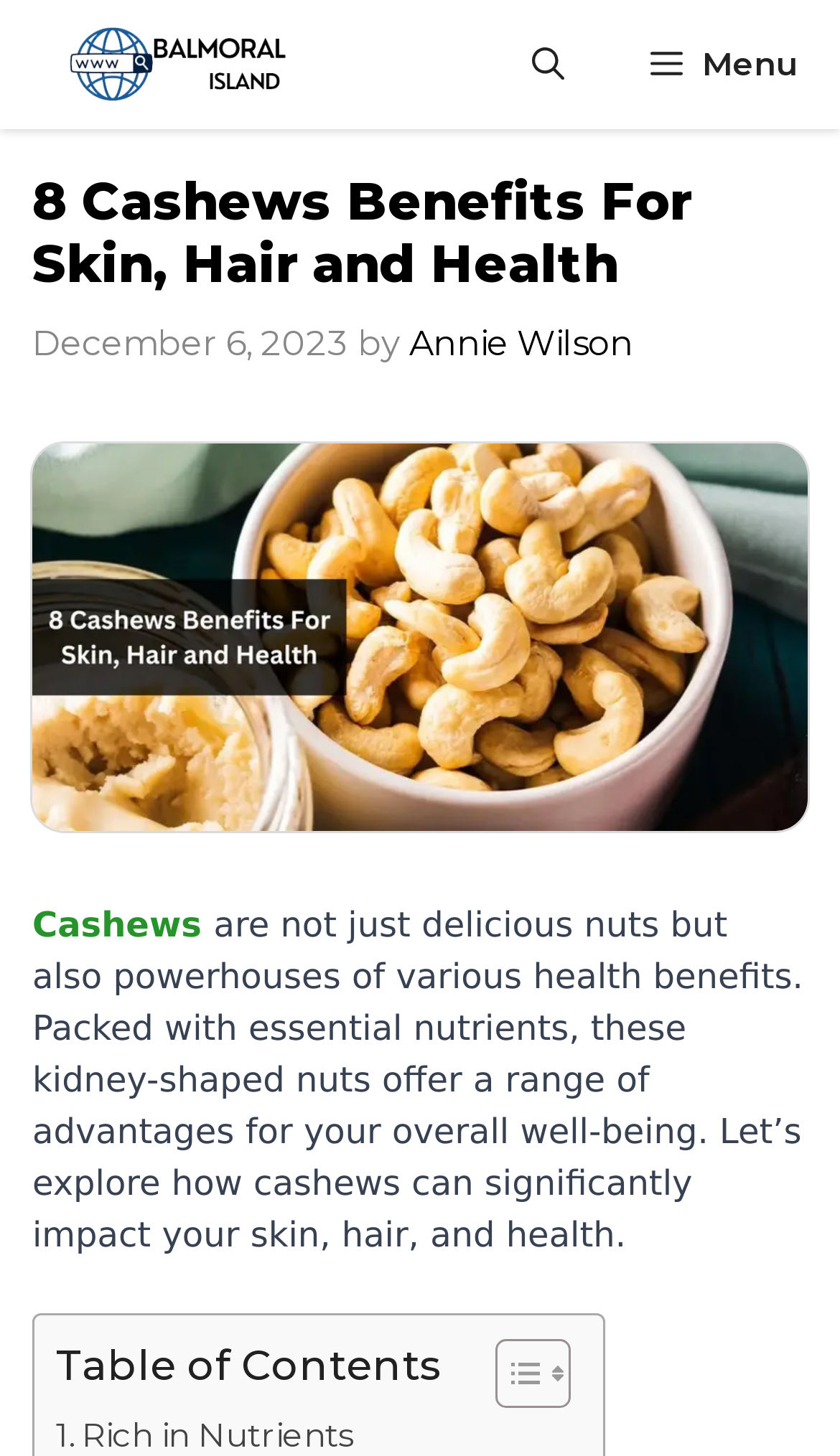Who is the author of the article?
Use the screenshot to answer the question with a single word or phrase.

Annie Wilson